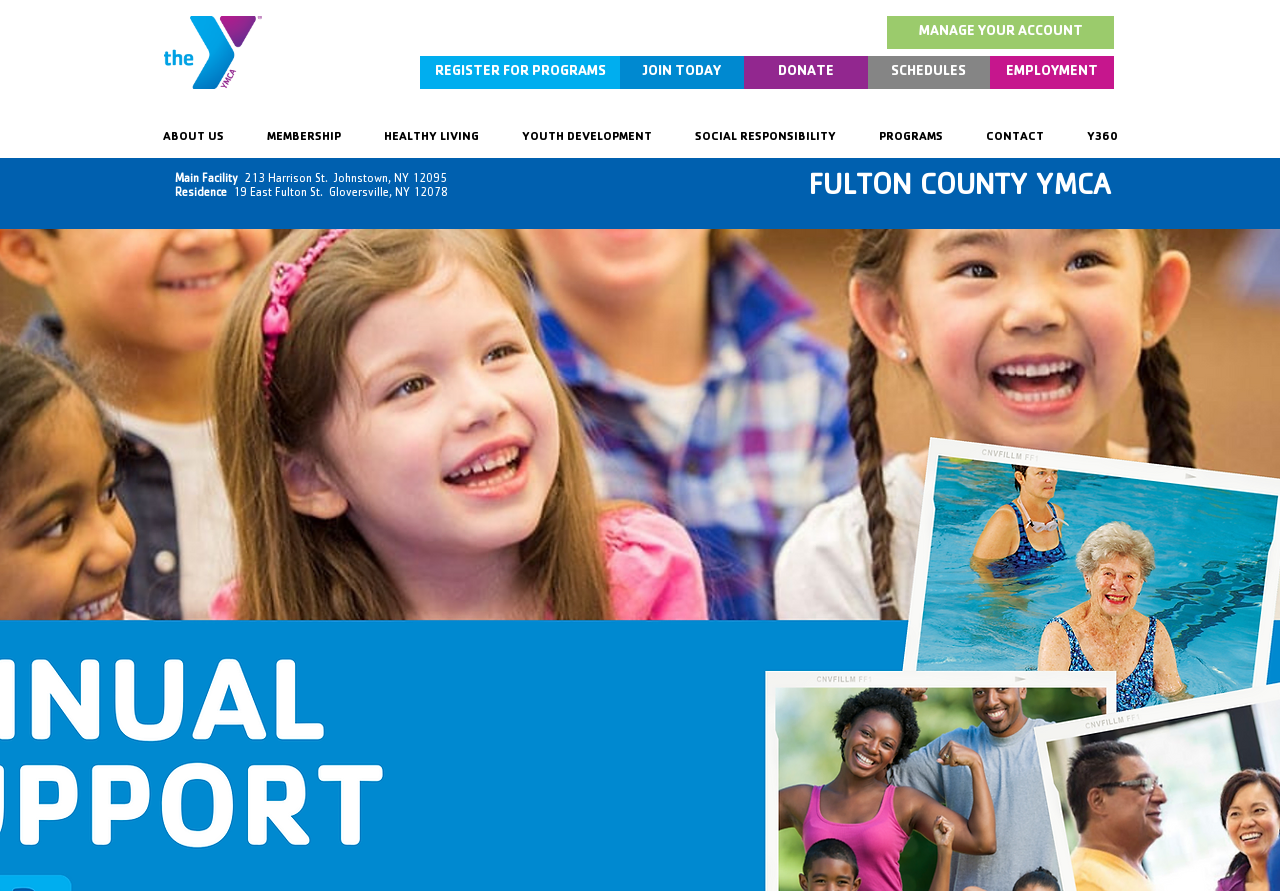Answer the question using only one word or a concise phrase: What is the name of the organization?

Fulton County YMCA